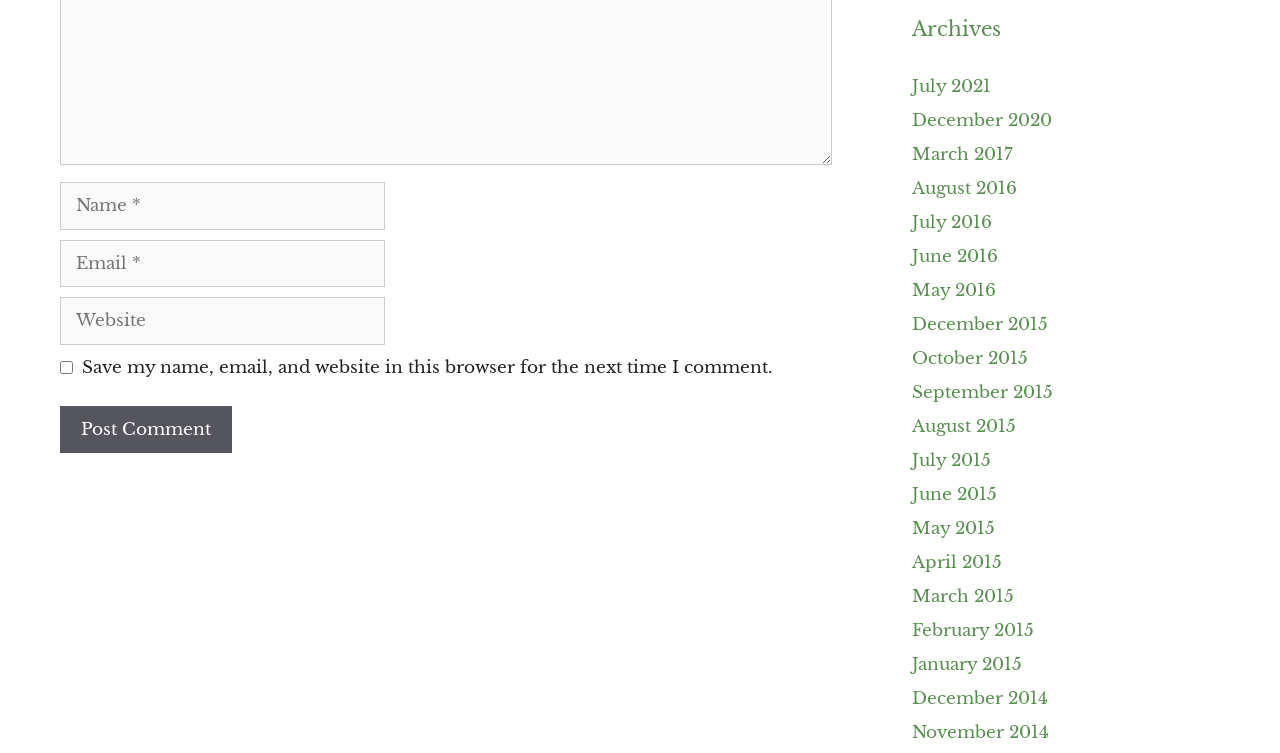Identify the bounding box coordinates for the element you need to click to achieve the following task: "Click on the 'garden' link". Provide the bounding box coordinates as four float numbers between 0 and 1, in the form [left, top, right, bottom].

None